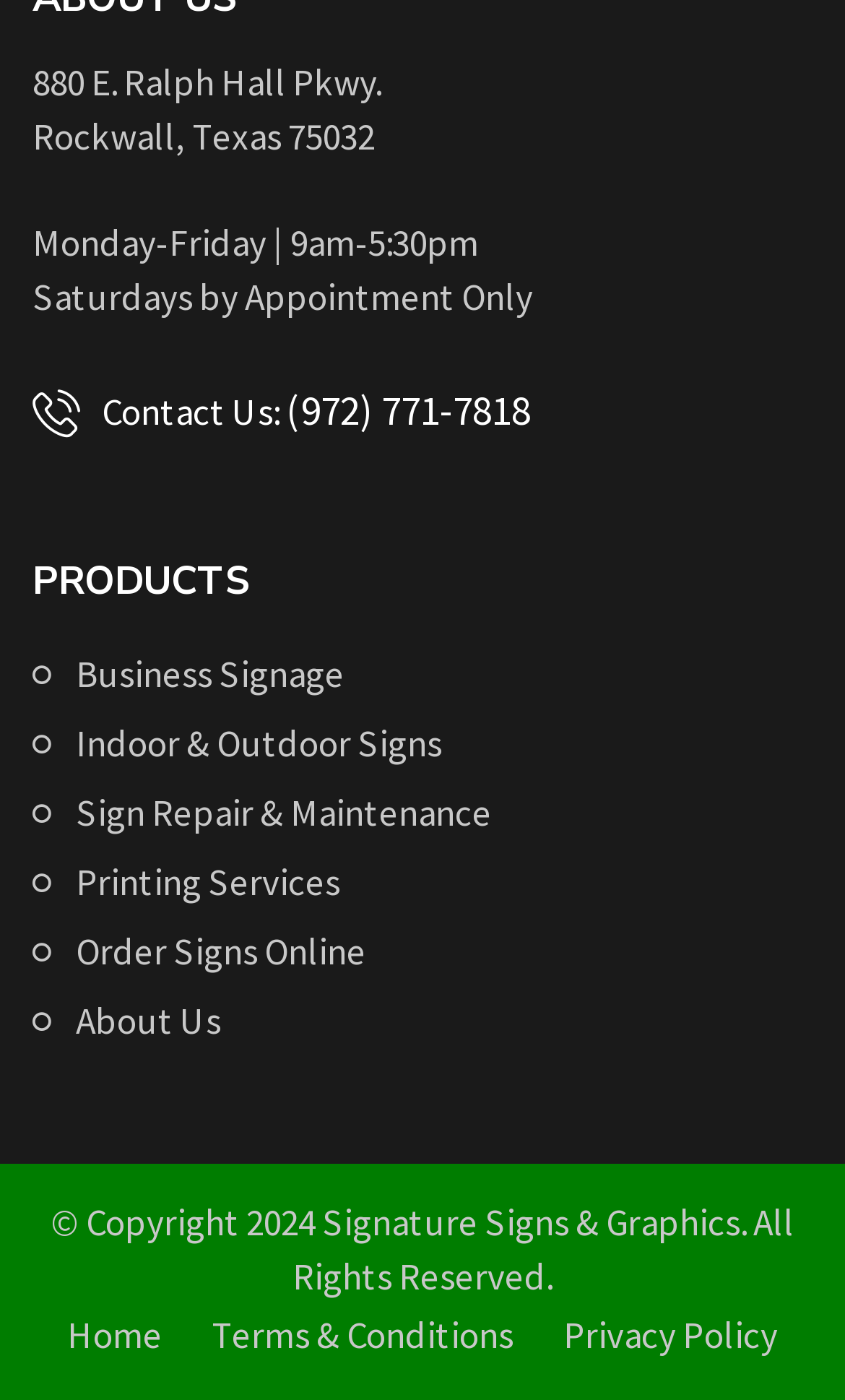Kindly determine the bounding box coordinates for the clickable area to achieve the given instruction: "Learn about the company".

[0.09, 0.704, 0.262, 0.754]